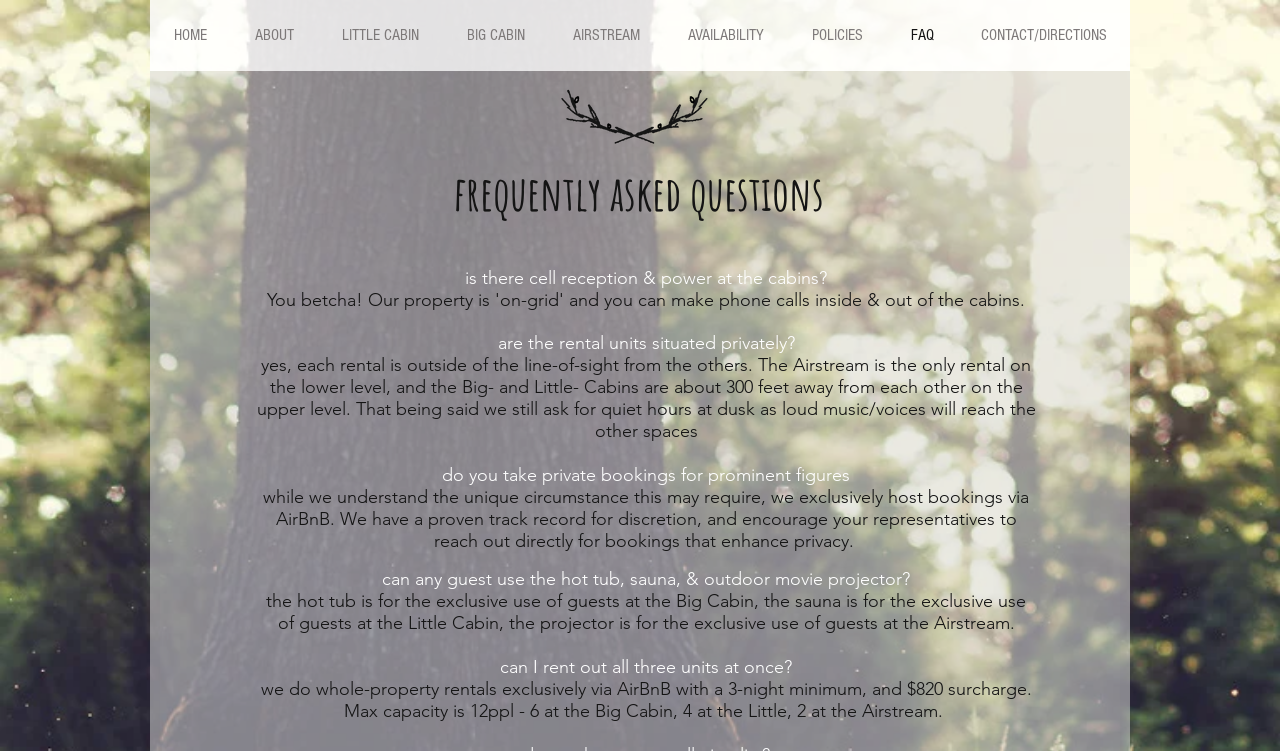Indicate the bounding box coordinates of the clickable region to achieve the following instruction: "view little cabin information."

[0.248, 0.024, 0.345, 0.069]